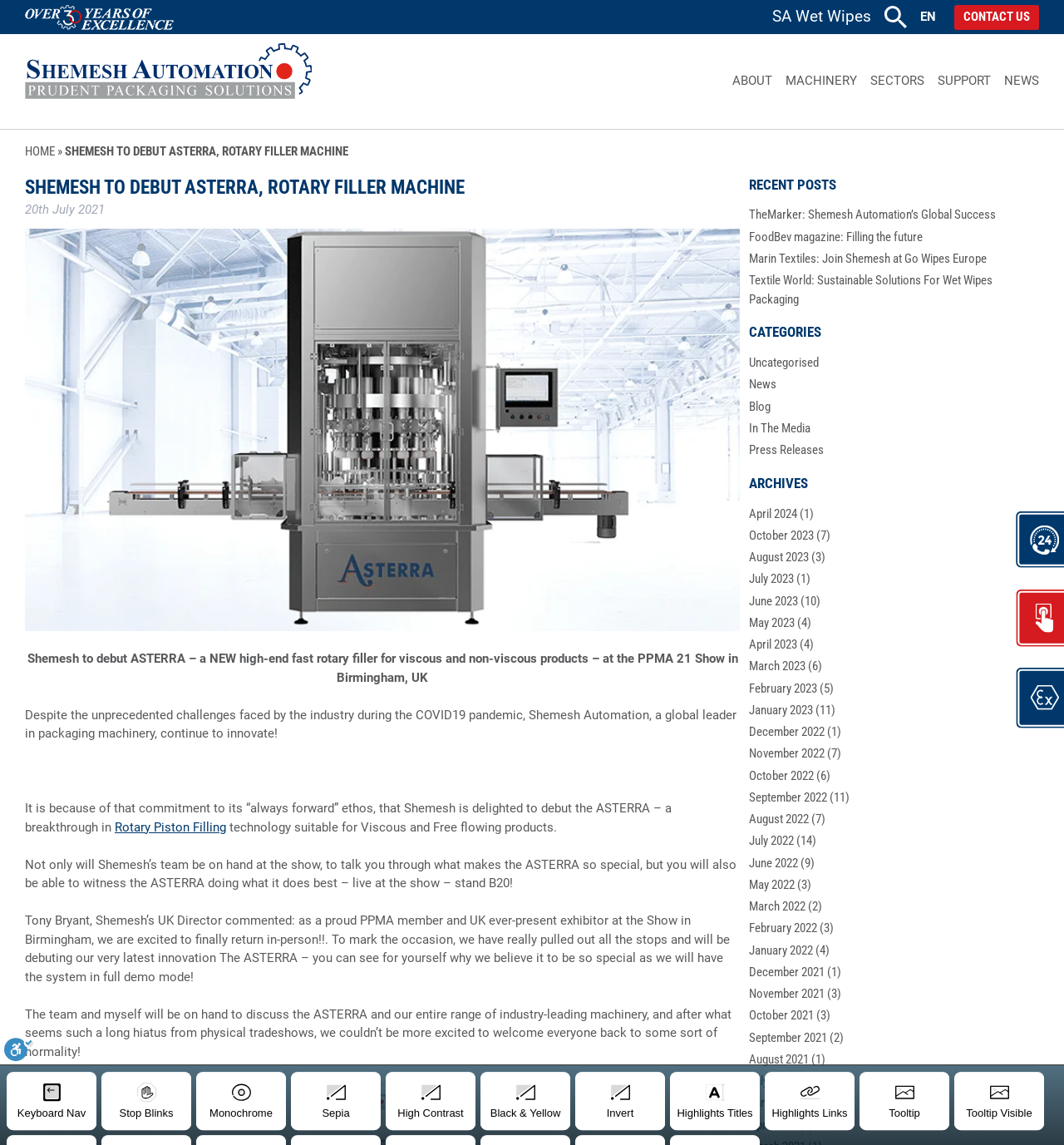What is the name of the company debuting ASTERRA?
Based on the visual, give a brief answer using one word or a short phrase.

Shemesh Automation